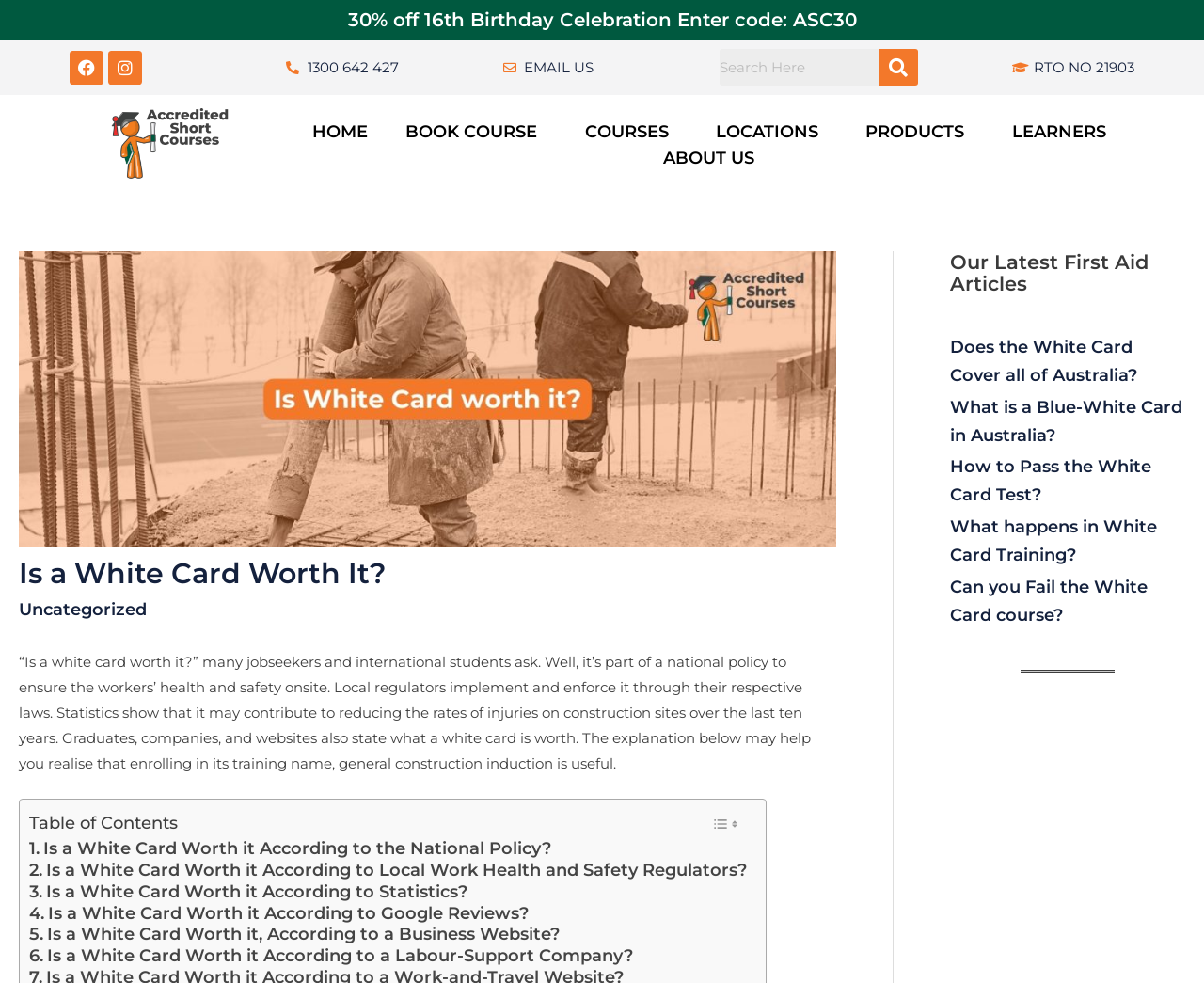Give a comprehensive overview of the webpage, including key elements.

This webpage is about analyzing the benefits and drawbacks of obtaining a White Card, a training program related to construction site safety. At the top, there is a heading announcing a 30% discount for a 16th birthday celebration, followed by social media links to Facebook and Instagram. Below these, there are contact links, including a phone number and an email address. A search bar is located to the right of these links.

The main content of the webpage is divided into sections. The first section has a heading "Is a White Card Worth It?" and features an image related to the topic. Below the heading, there is a brief introduction explaining the purpose of the White Card and its benefits. This section also includes a table of contents with links to different parts of the article.

The article is divided into several sections, each discussing the value of the White Card from different perspectives, including national policy, local regulators, statistics, Google reviews, and business websites. Each section has a heading and a brief summary of the topic.

To the right of the main content, there are three complementary sections. The first section has a heading "Our Latest First Aid Articles" and appears to be a list of related articles. The second section contains links to more articles about the White Card, including its coverage, training, and testing. The third section is separated from the others by a horizontal line and may contain more related content.

At the bottom of the page, there is a post navigation section, which may allow users to navigate to previous or next posts.